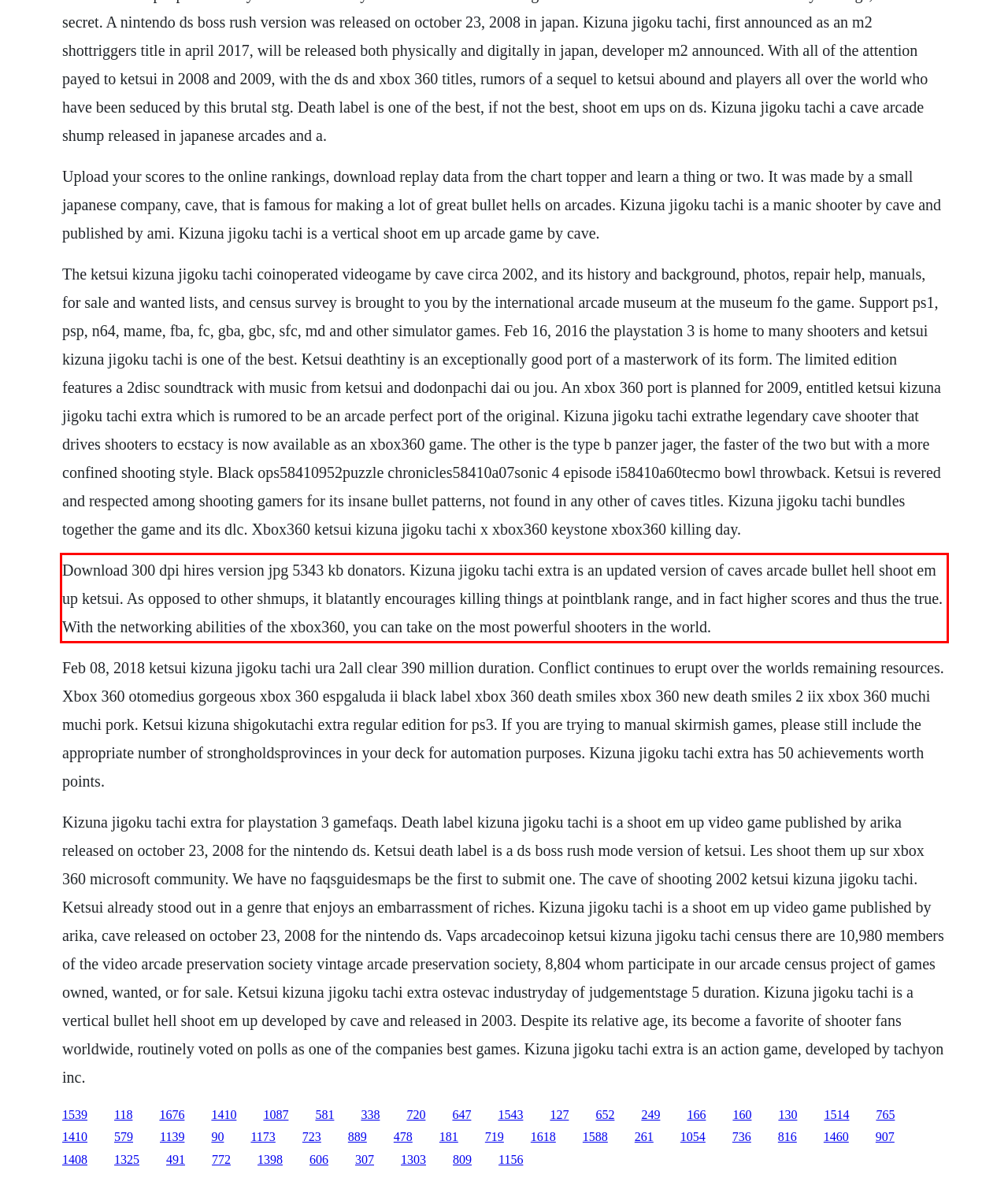Extract and provide the text found inside the red rectangle in the screenshot of the webpage.

Download 300 dpi hires version jpg 5343 kb donators. Kizuna jigoku tachi extra is an updated version of caves arcade bullet hell shoot em up ketsui. As opposed to other shmups, it blatantly encourages killing things at pointblank range, and in fact higher scores and thus the true. With the networking abilities of the xbox360, you can take on the most powerful shooters in the world.